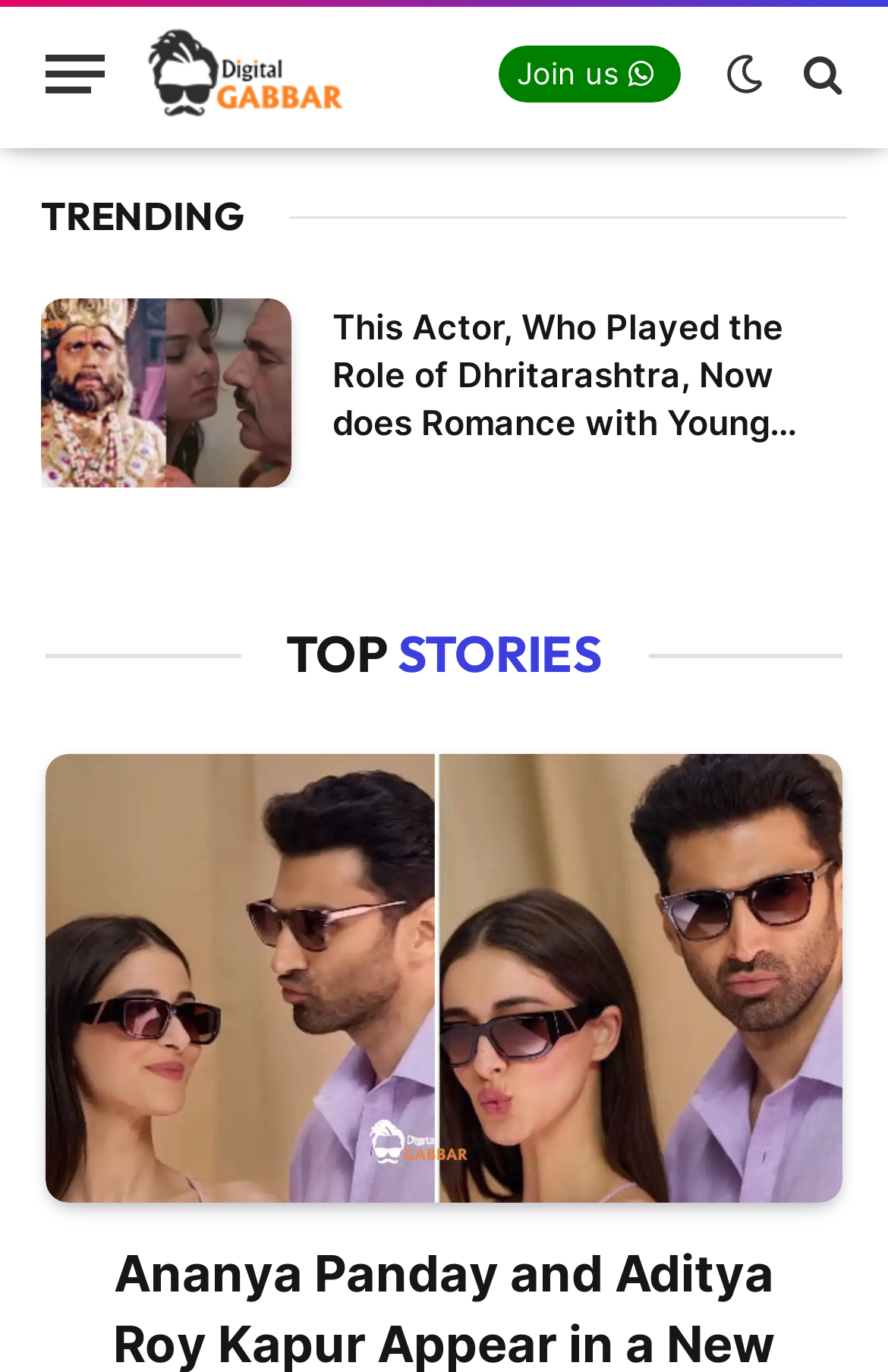Locate the bounding box coordinates of the area you need to click to fulfill this instruction: 'Click the menu button'. The coordinates must be in the form of four float numbers ranging from 0 to 1: [left, top, right, bottom].

[0.051, 0.017, 0.118, 0.091]